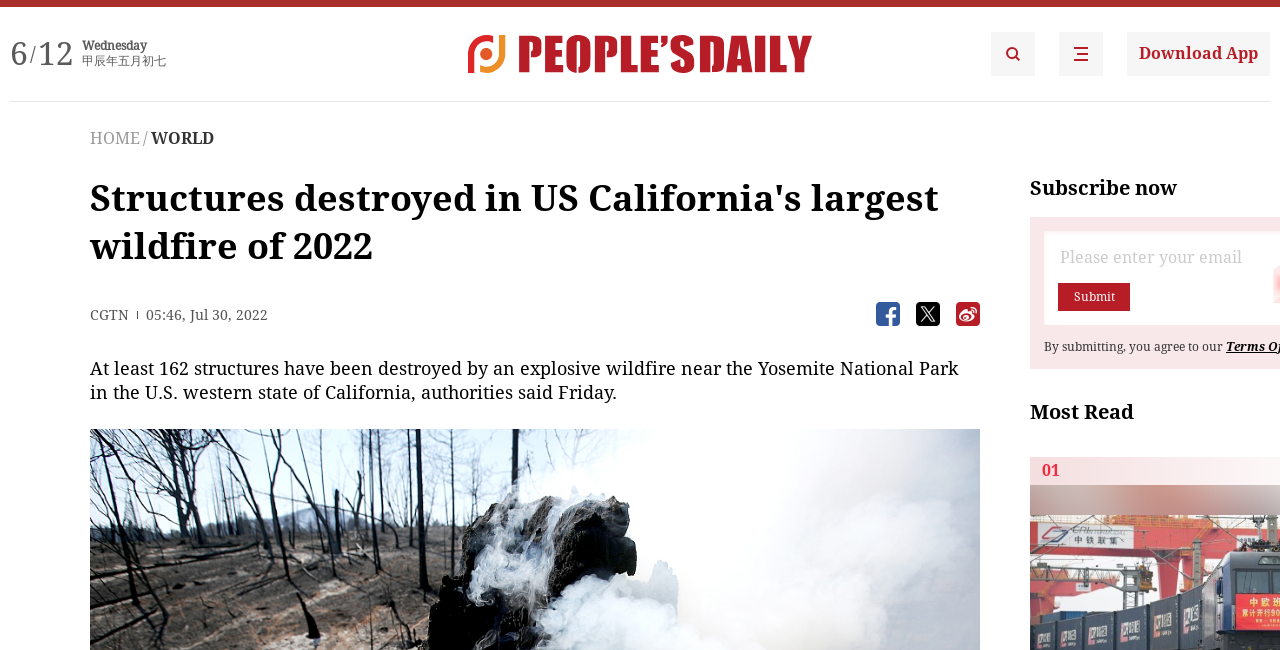Illustrate the webpage's structure and main components comprehensively.

This webpage appears to be a news article page. At the top, there is a title "Structures destroyed in US California's largest wildfire of 2022" and a date "Wednesday" with a corresponding Chinese date "甲辰年五月初七". Below the title, there are two links to the "People's Daily English language App" with accompanying images.

On the left side, there is a navigation menu with links to "HOME" and "WORLD". Above the navigation menu, there is a logo "CGTN" with a timestamp "05:46, Jul 30, 2022". 

The main content of the page is an article with the headline "At least 162 structures have been destroyed by an explosive wildfire near the Yosemite National Park in the U.S. western state of California, authorities said Friday." The article text is positioned in the middle of the page.

On the right side, there are three buttons with icons, likely for social media sharing or other interactive functions. Below the article, there is a call-to-action section with a "Subscribe now" button and a submission form with a "Submit" button. The submission form has a disclaimer text "By submitting, you agree to our...".

At the bottom of the page, there is a "Most Read" section with a single article listed, indicated by a number "01".